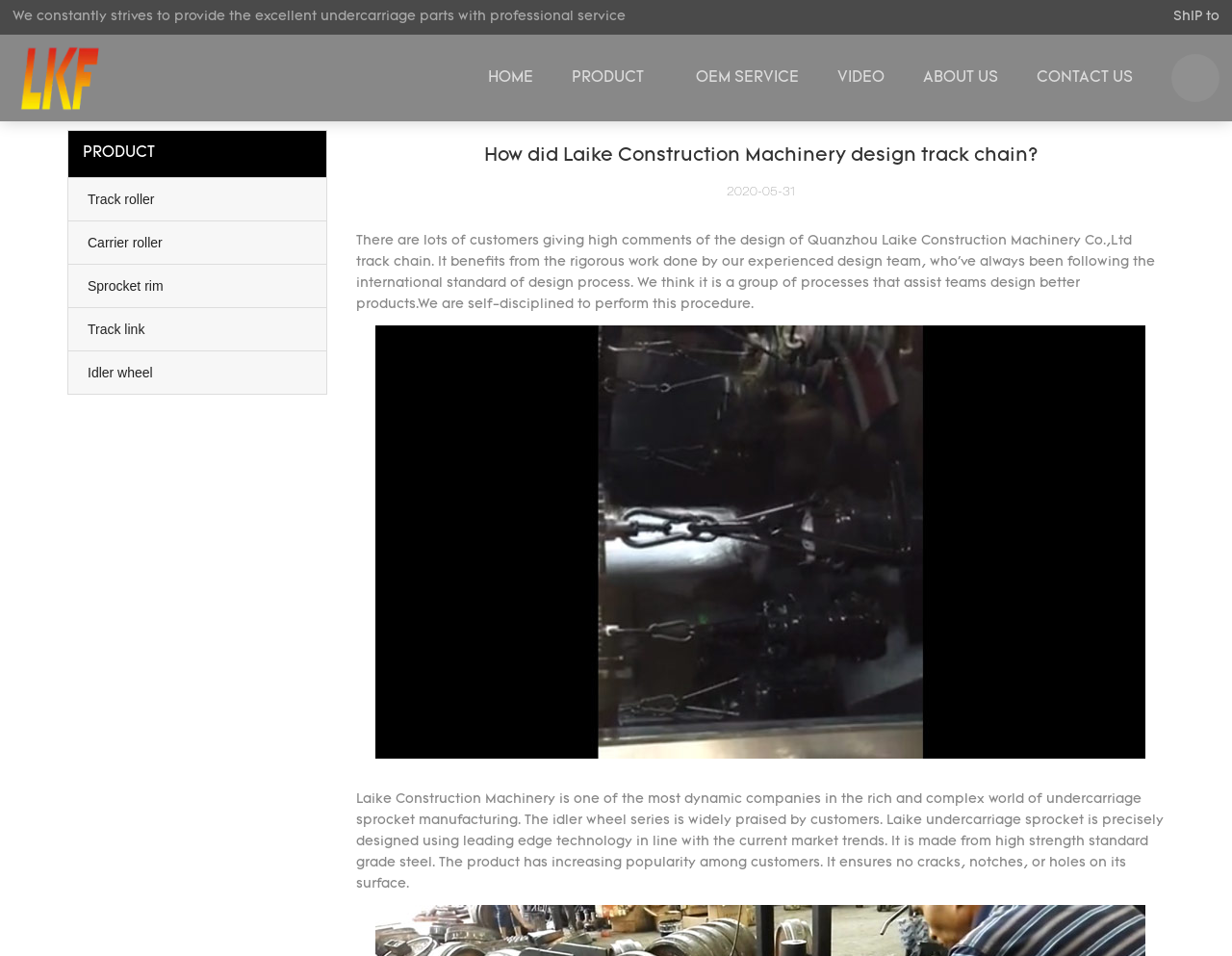Answer succinctly with a single word or phrase:
What is the topic of the article?

Track chain design